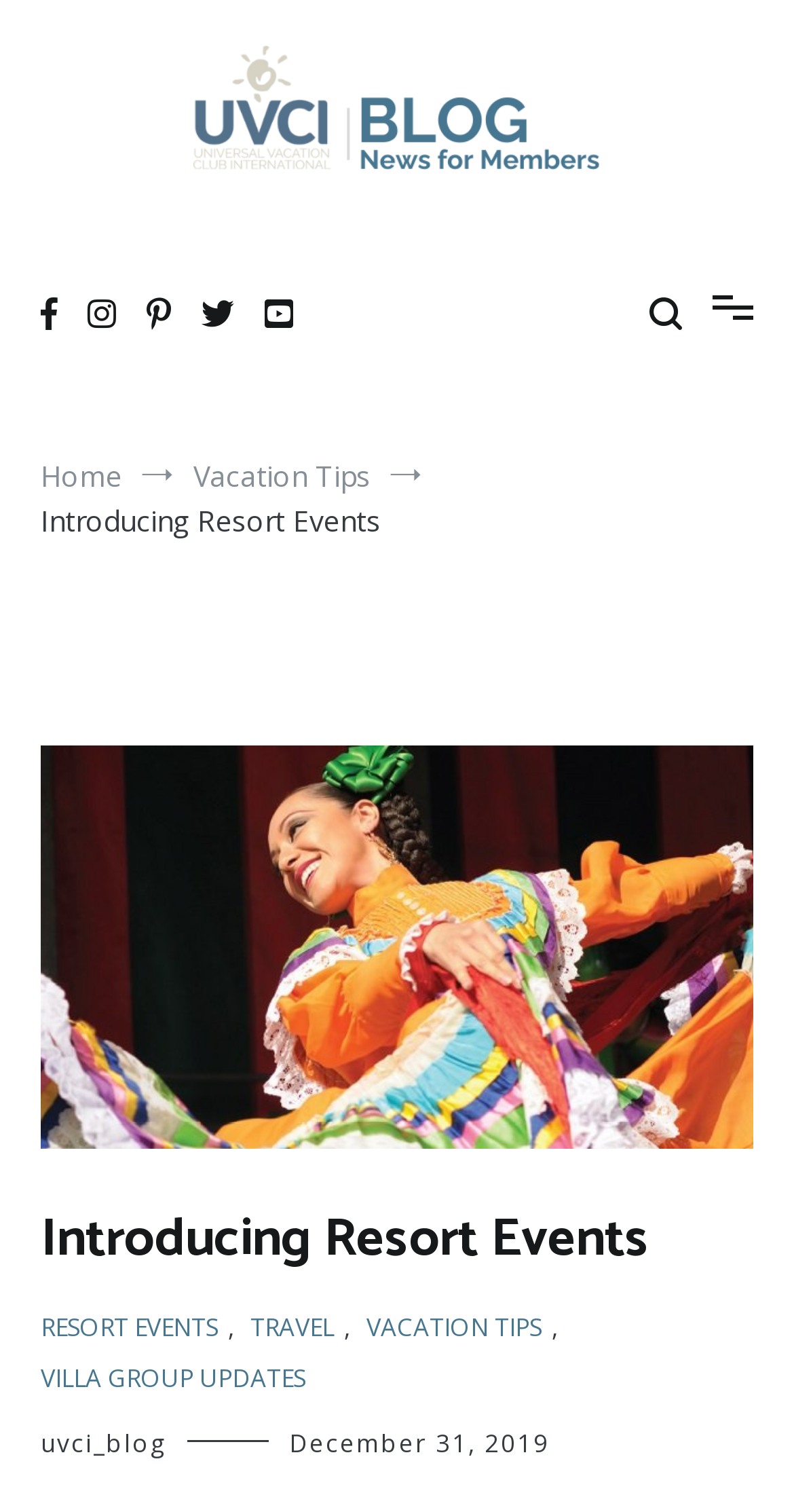Please find the bounding box coordinates for the clickable element needed to perform this instruction: "read about resort events".

[0.051, 0.796, 0.949, 0.846]